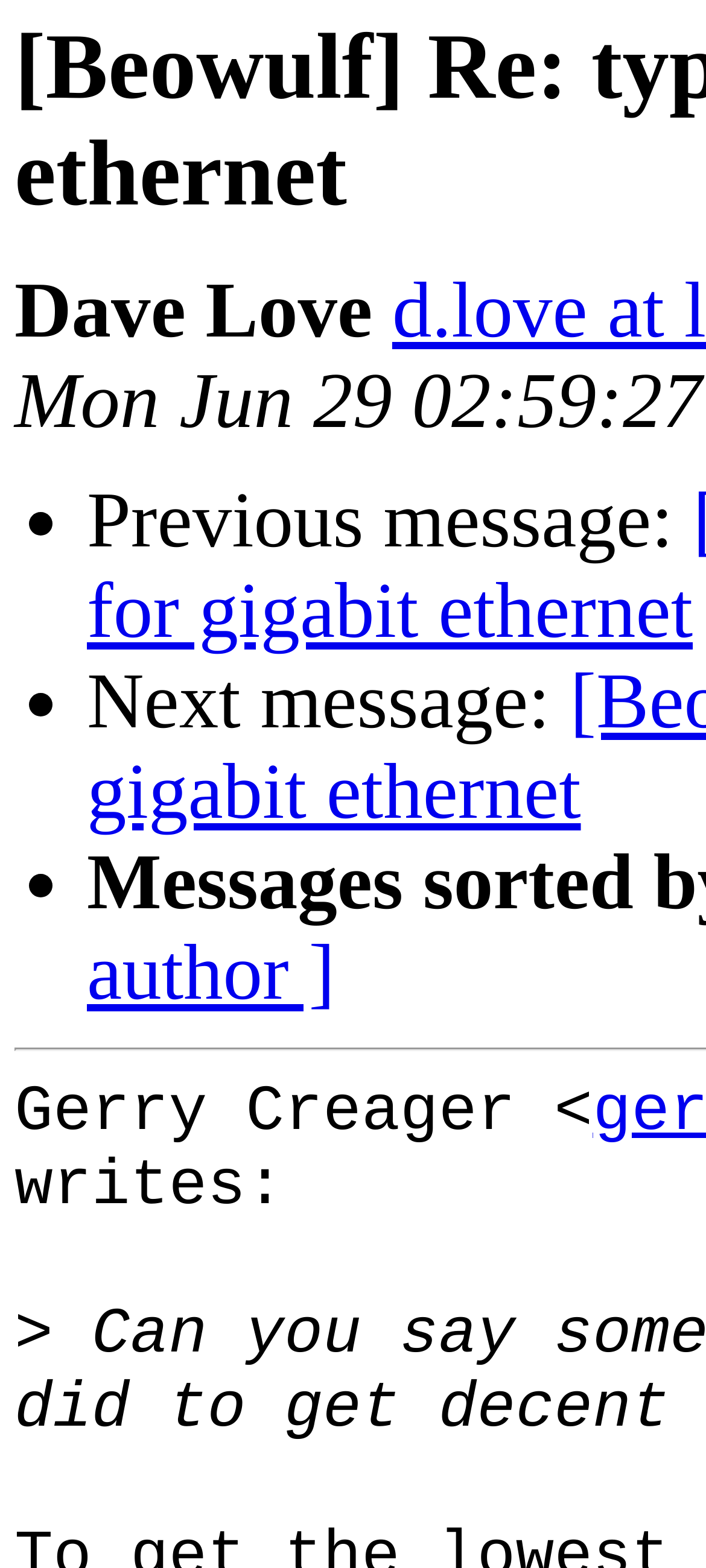Use a single word or phrase to answer the question:
How many messages are referenced on this webpage?

3